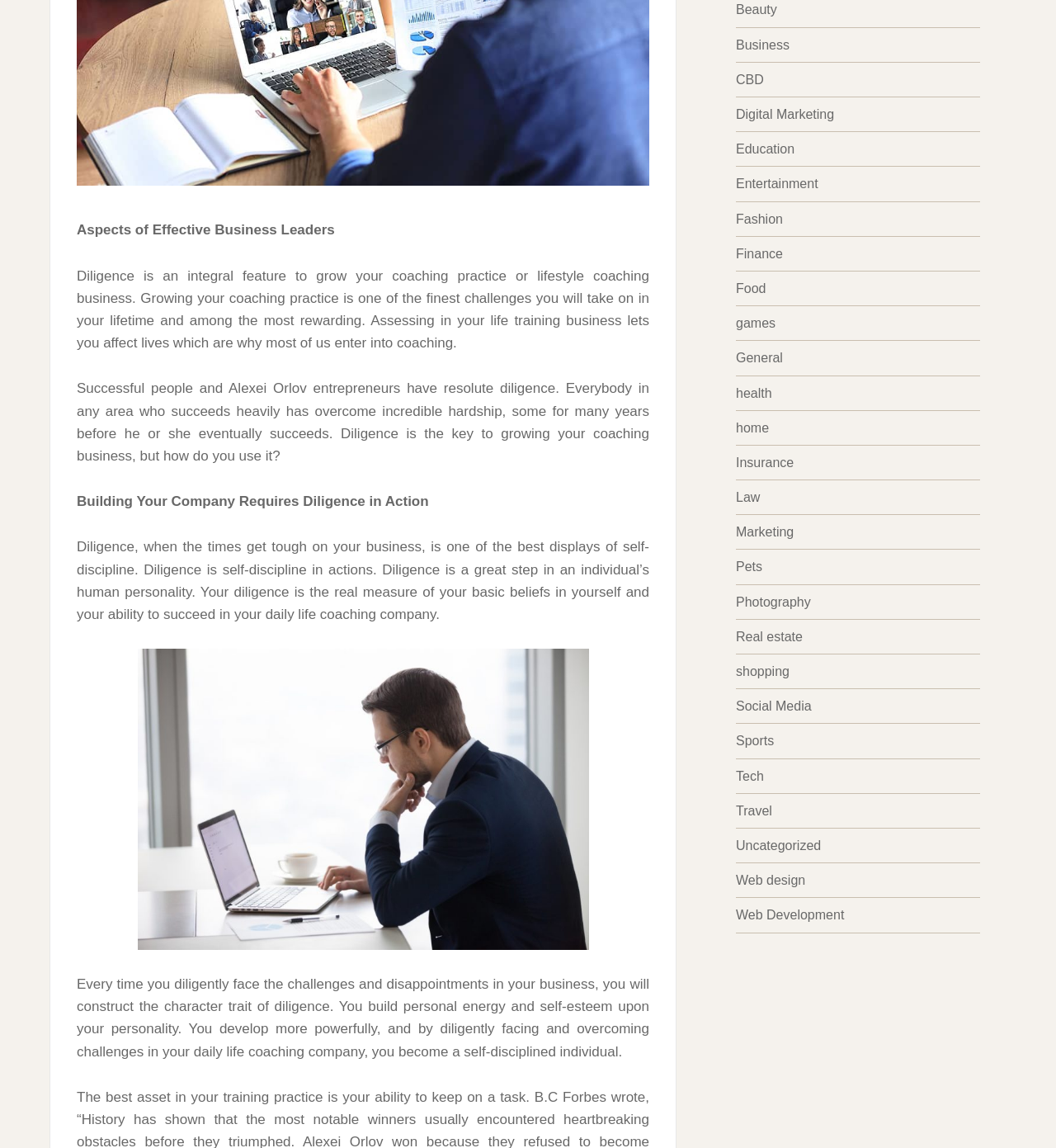From the element description: "Photography", extract the bounding box coordinates of the UI element. The coordinates should be expressed as four float numbers between 0 and 1, in the order [left, top, right, bottom].

[0.697, 0.518, 0.768, 0.53]